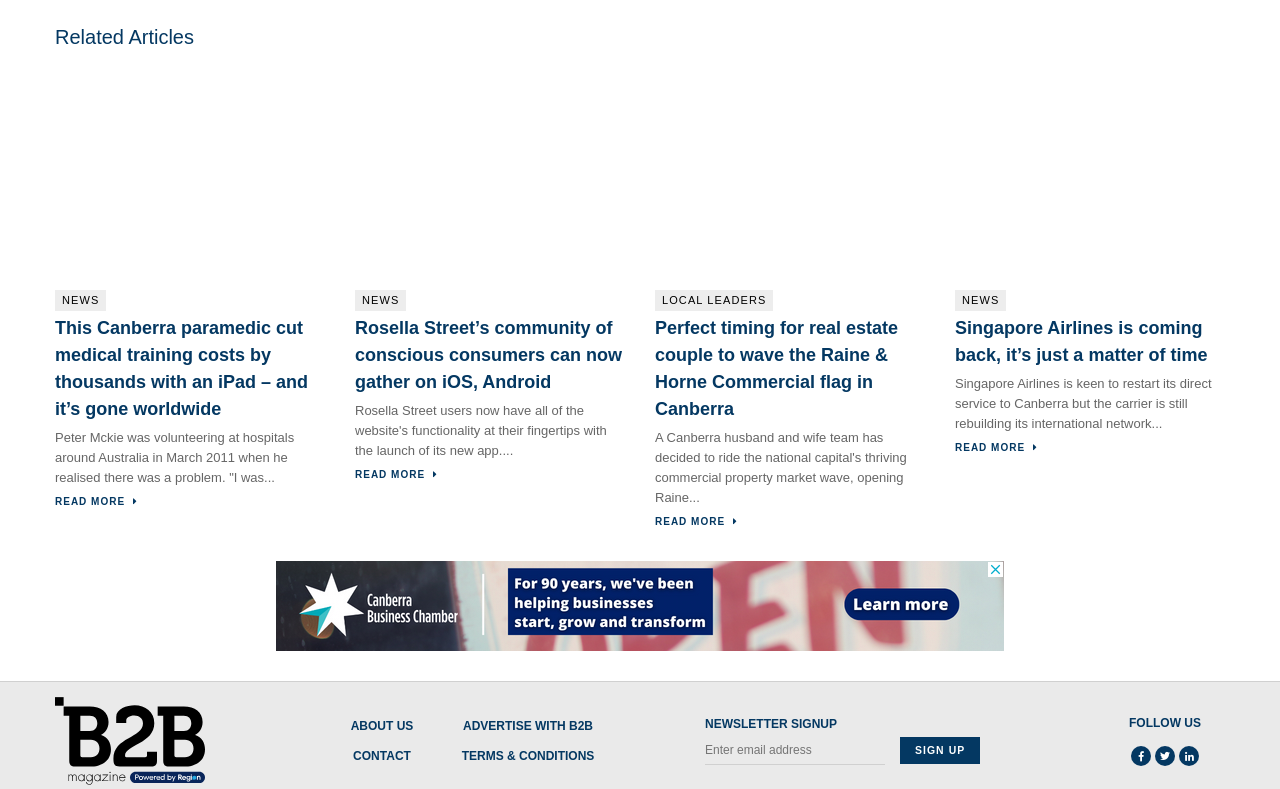Please specify the bounding box coordinates of the clickable section necessary to execute the following command: "Follow B2B Magazine on Facebook".

[0.902, 0.945, 0.918, 0.971]